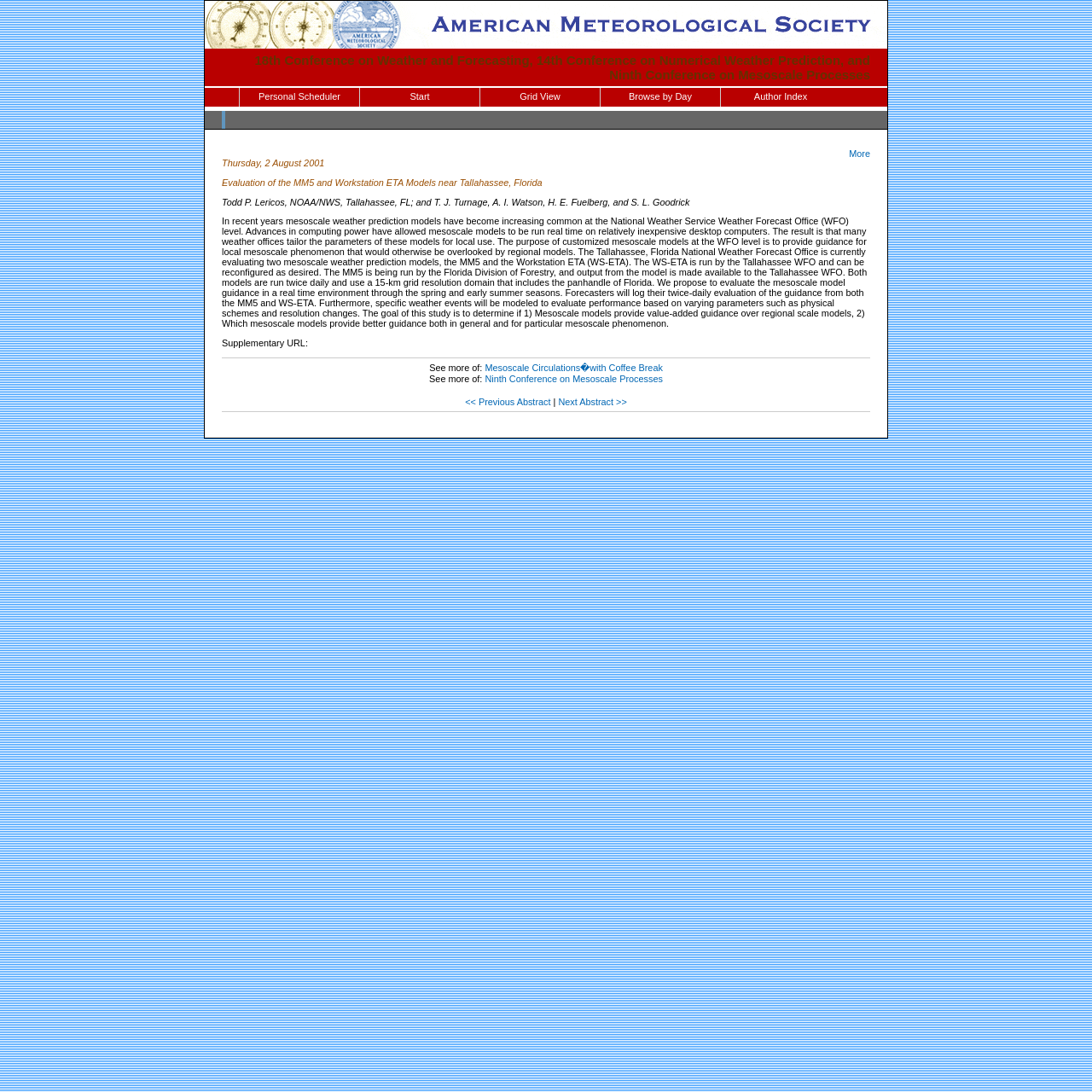Determine the bounding box coordinates for the UI element with the following description: "Browse by Day". The coordinates should be four float numbers between 0 and 1, represented as [left, top, right, bottom].

[0.55, 0.08, 0.659, 0.098]